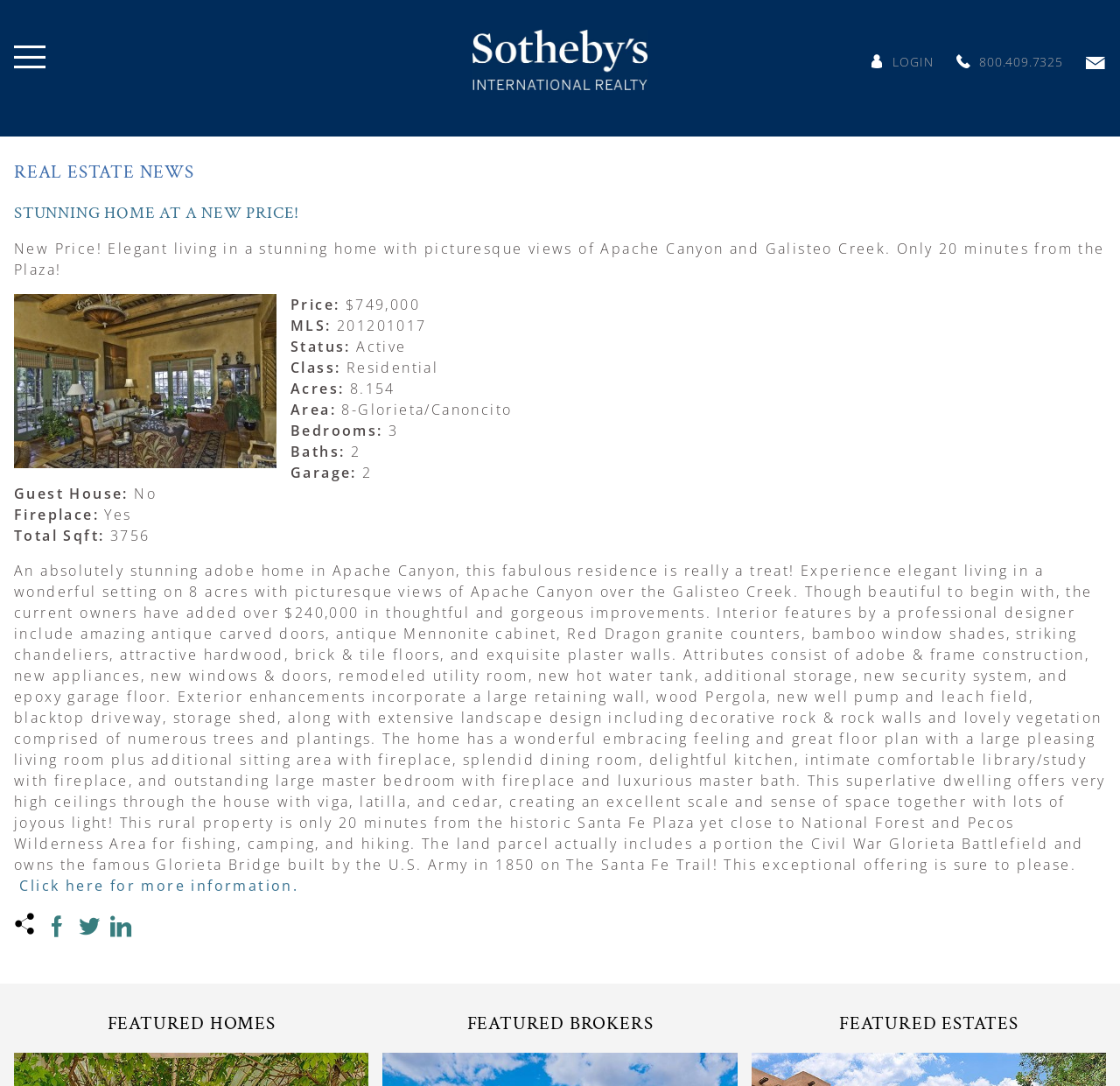Provide the bounding box coordinates of the section that needs to be clicked to accomplish the following instruction: "Click on the 'Click here for more information' link."

[0.018, 0.807, 0.267, 0.824]